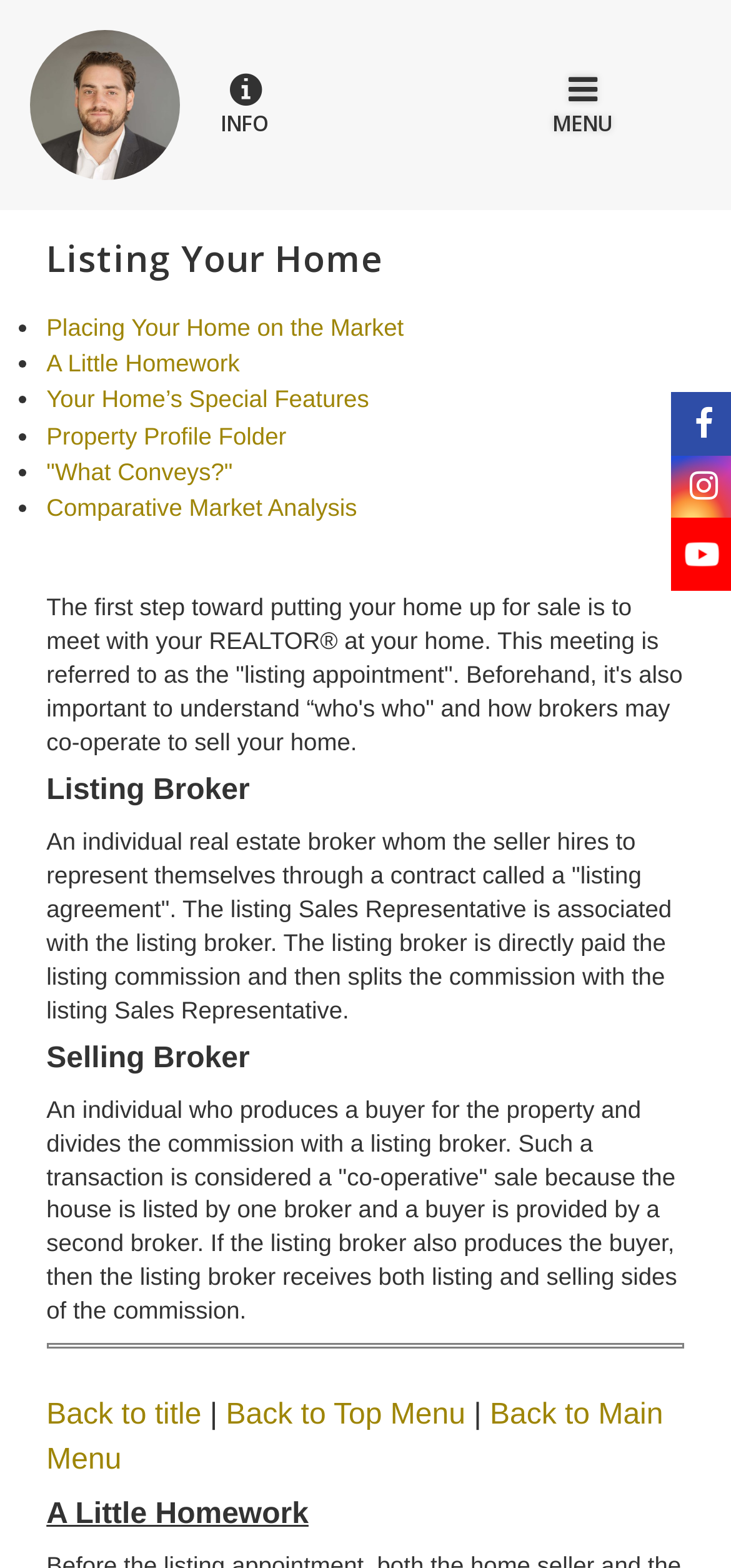Generate the text of the webpage's primary heading.

Listing Your Home